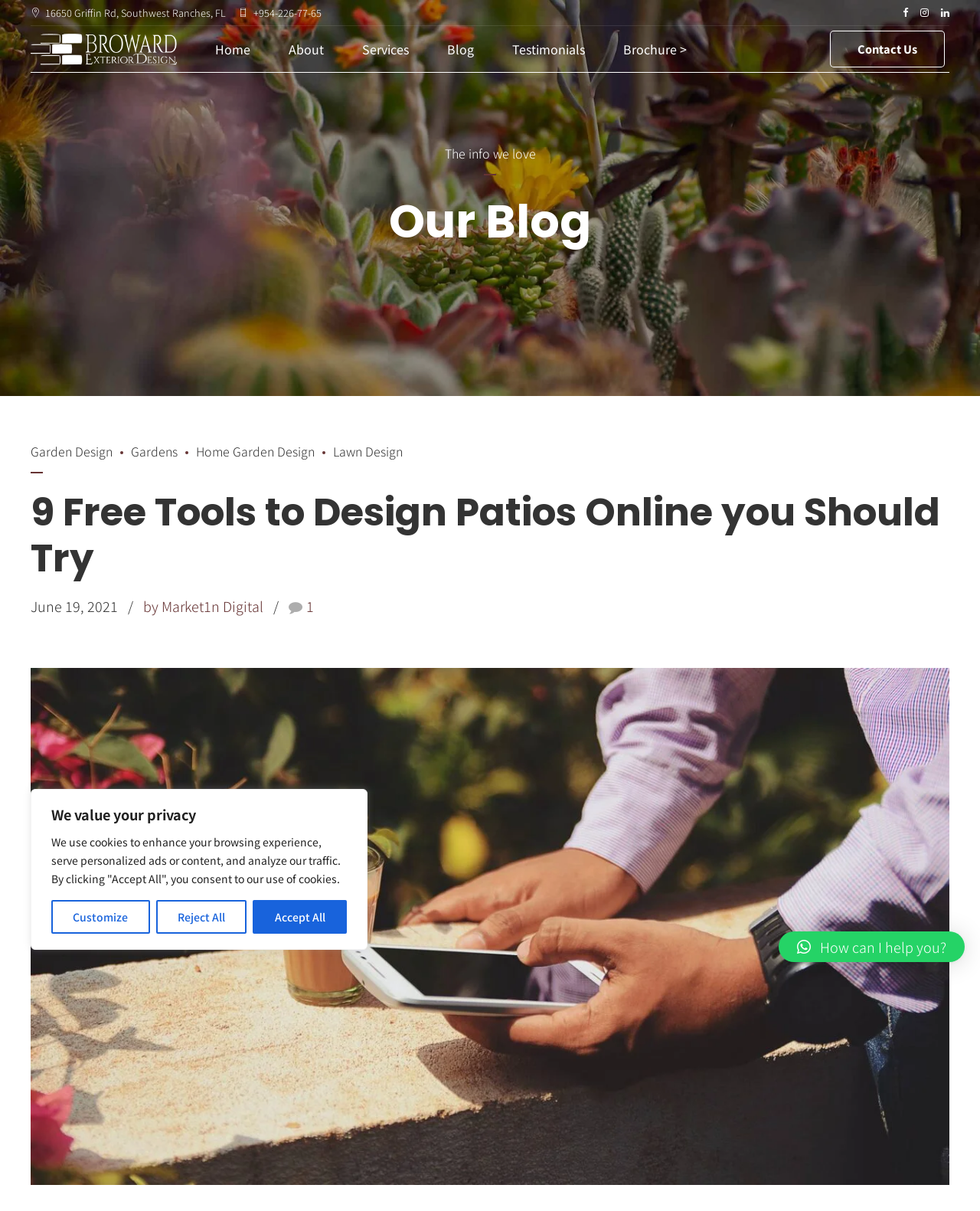Please identify the webpage's heading and generate its text content.

The info we love
Our Blog